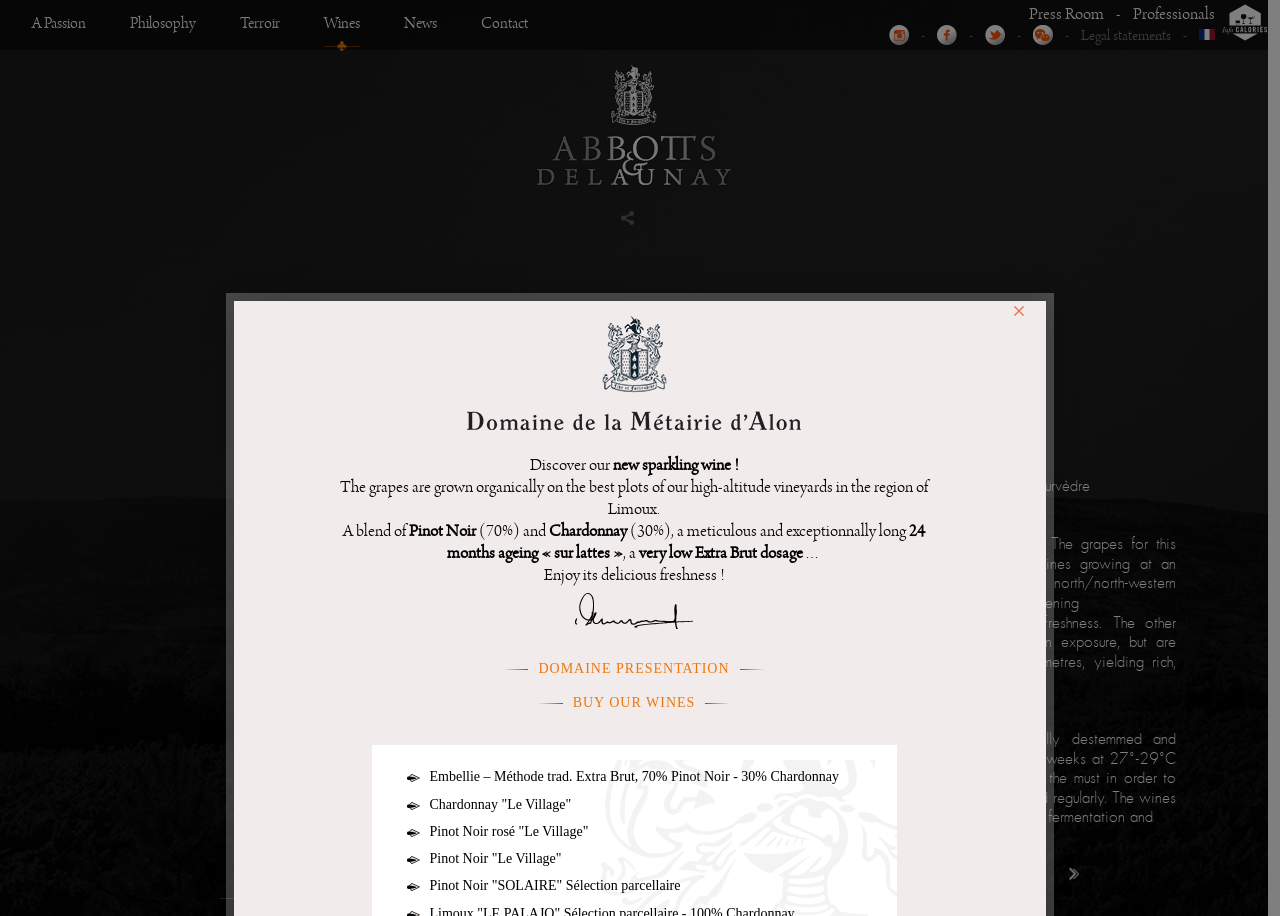Please locate the UI element described by "2016" and provide its bounding box coordinates.

[0.432, 0.842, 0.481, 0.862]